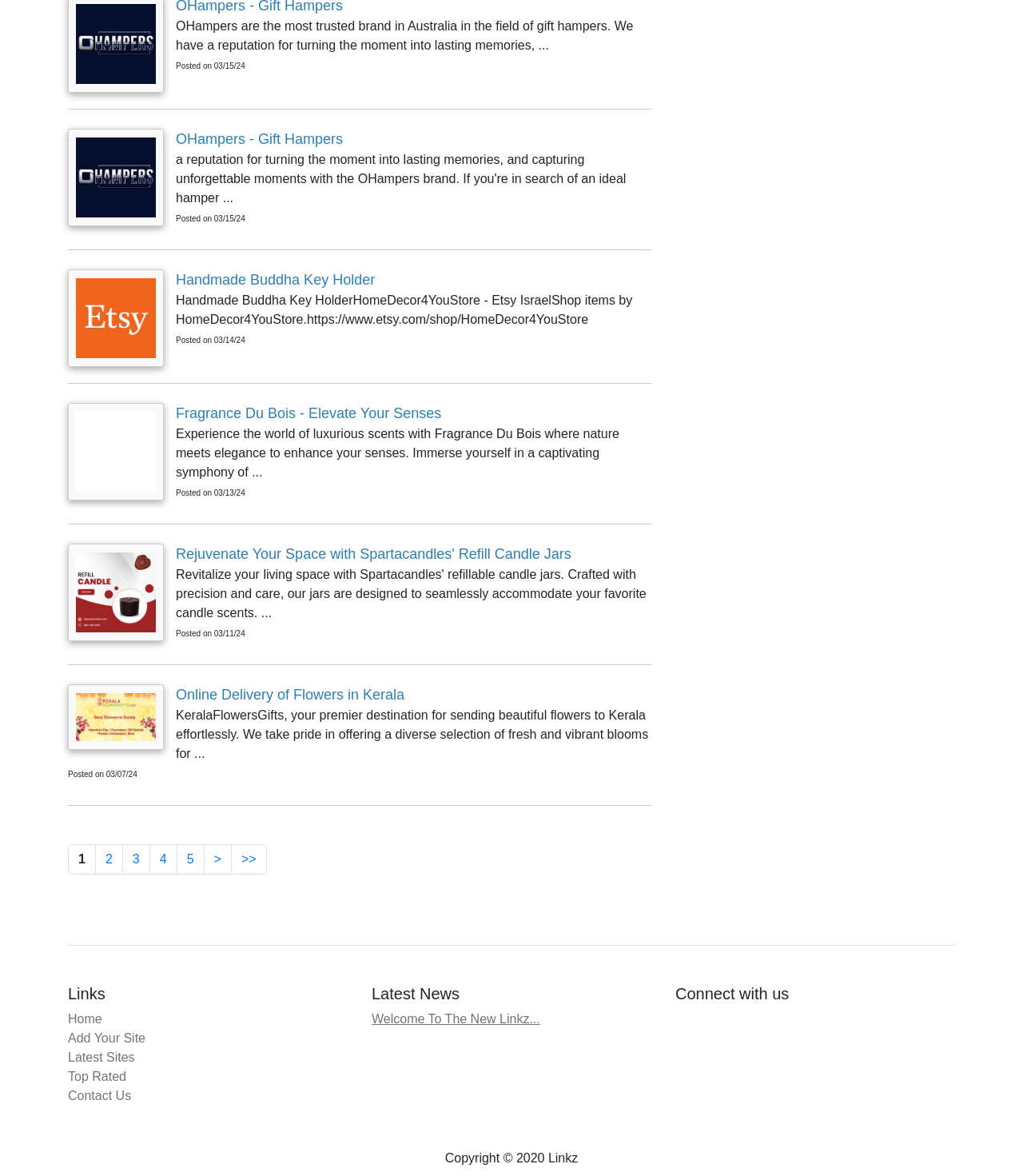Could you locate the bounding box coordinates for the section that should be clicked to accomplish this task: "Go to the 'Fragrance Du Bois - Elevate Your Senses' website".

[0.172, 0.344, 0.431, 0.358]